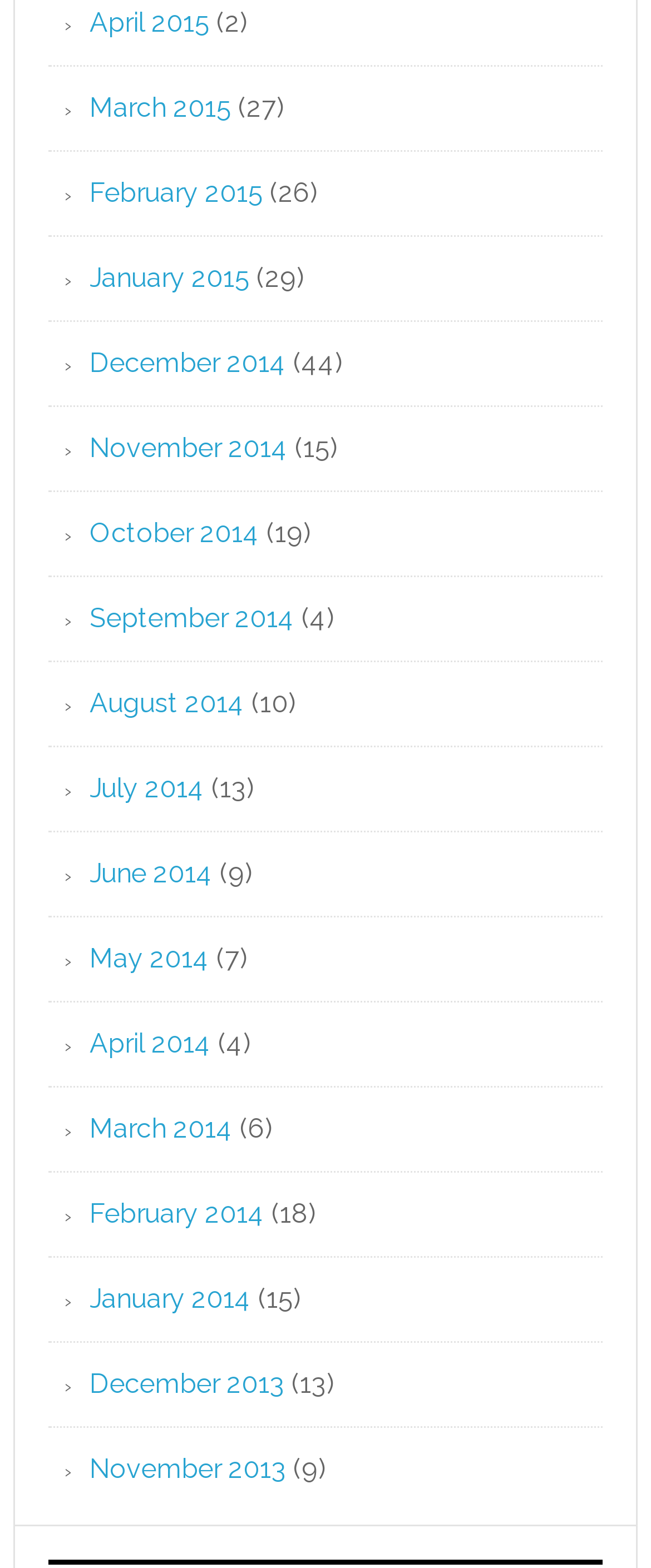Using the given description, provide the bounding box coordinates formatted as (top-left x, top-left y, bottom-right x, bottom-right y), with all values being floating point numbers between 0 and 1. Description: October 2014

[0.138, 0.329, 0.399, 0.35]